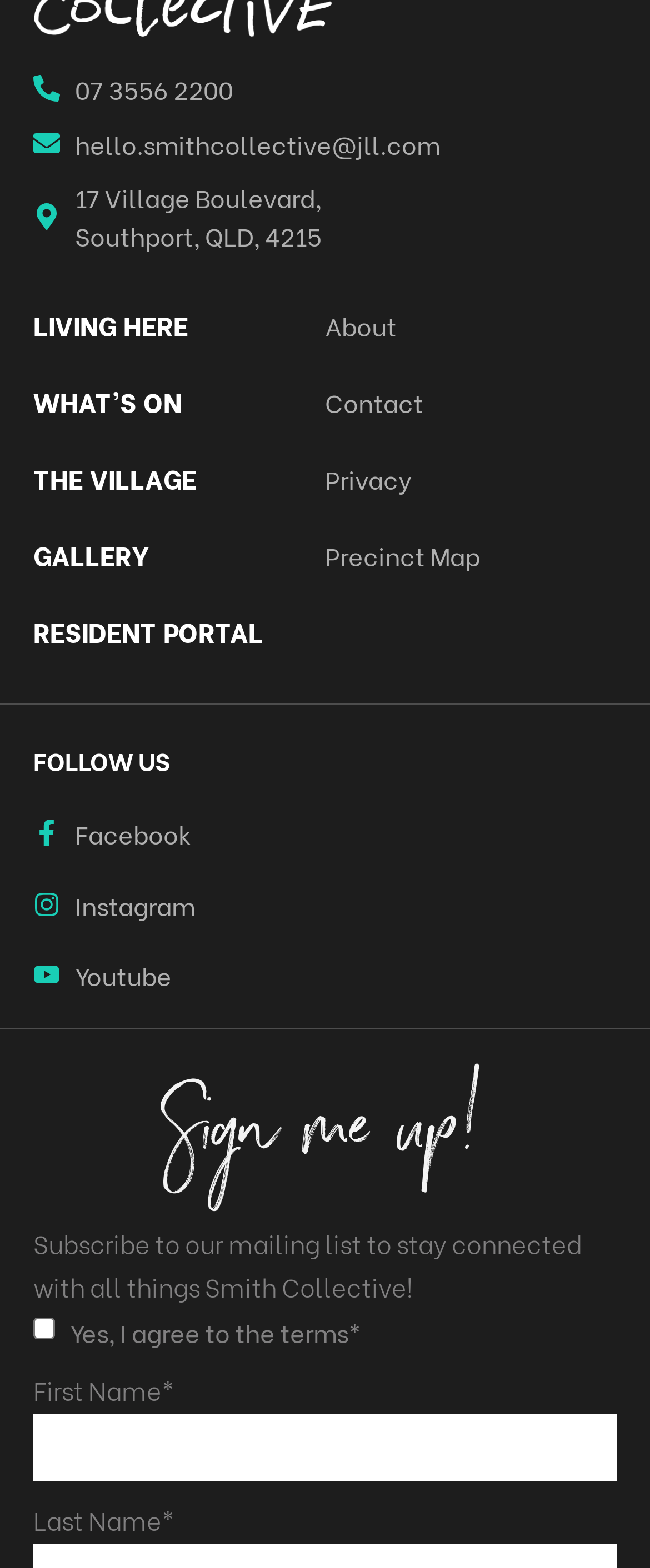Specify the bounding box coordinates of the region I need to click to perform the following instruction: "Follow on Facebook". The coordinates must be four float numbers in the range of 0 to 1, i.e., [left, top, right, bottom].

[0.051, 0.52, 0.949, 0.544]